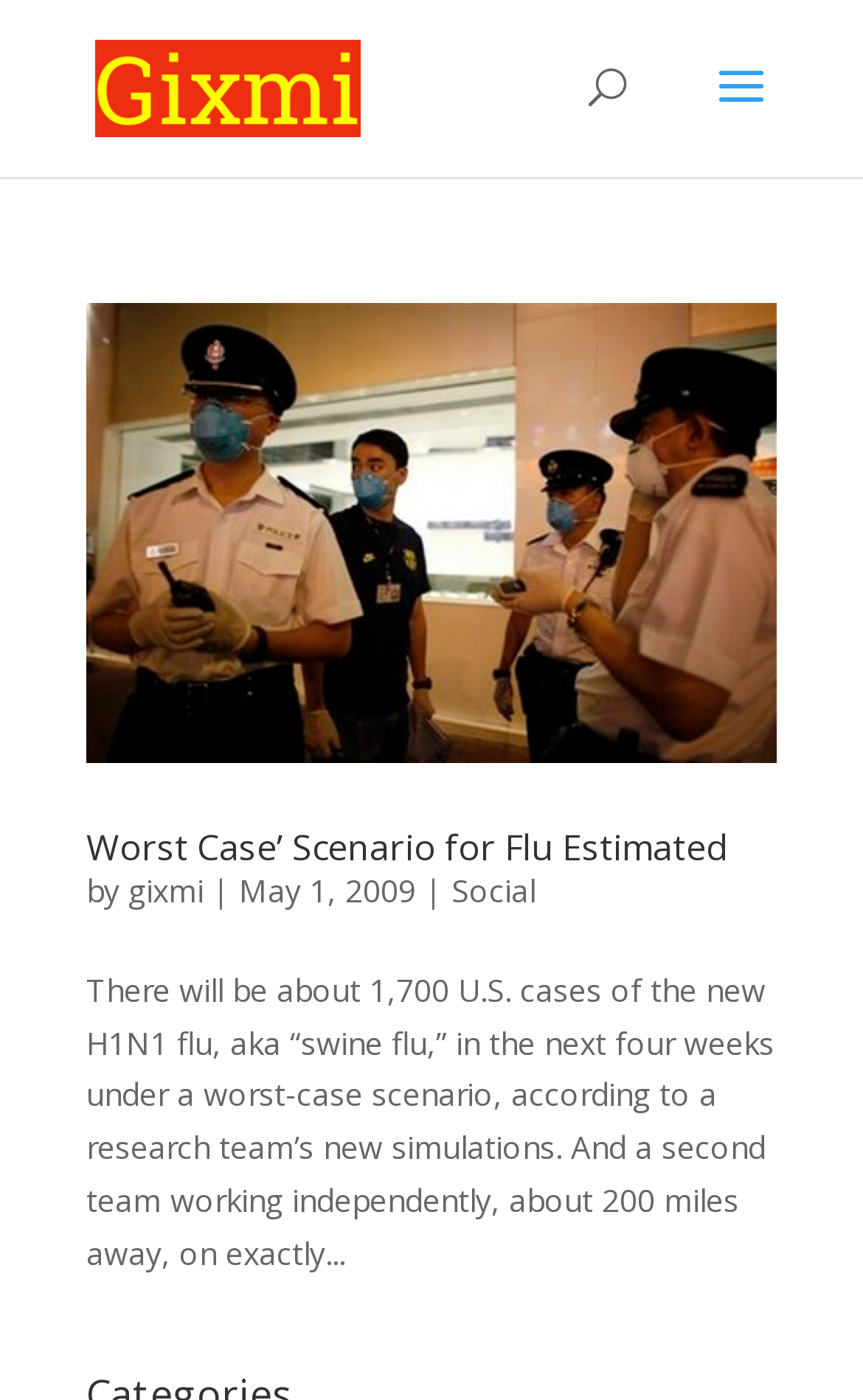Respond to the question below with a single word or phrase: What is the name of the flu being discussed in the article?

H1N1 flu